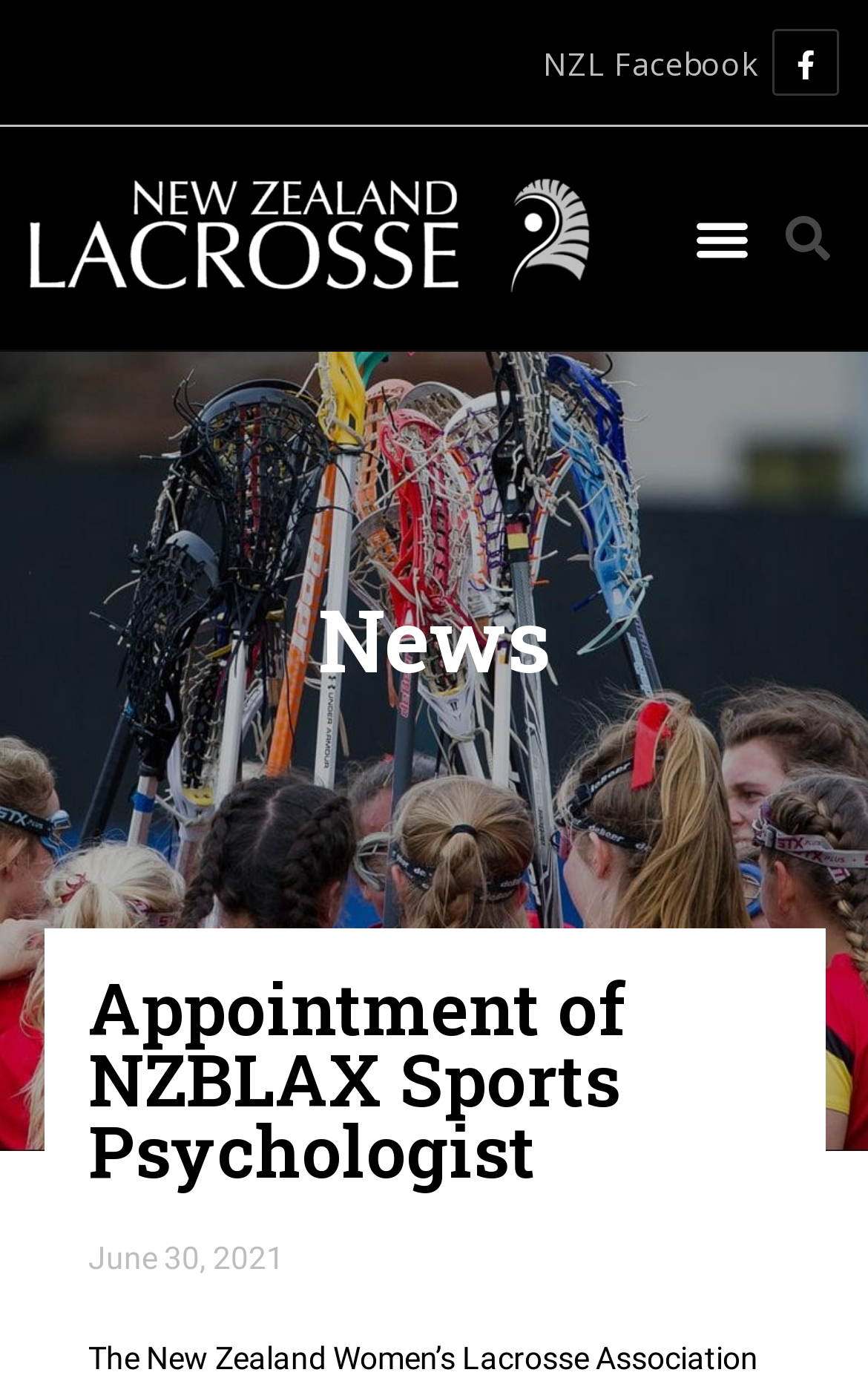What is the purpose of the button with the text 'Menu Toggle'?
Identify the answer in the screenshot and reply with a single word or phrase.

To toggle the menu